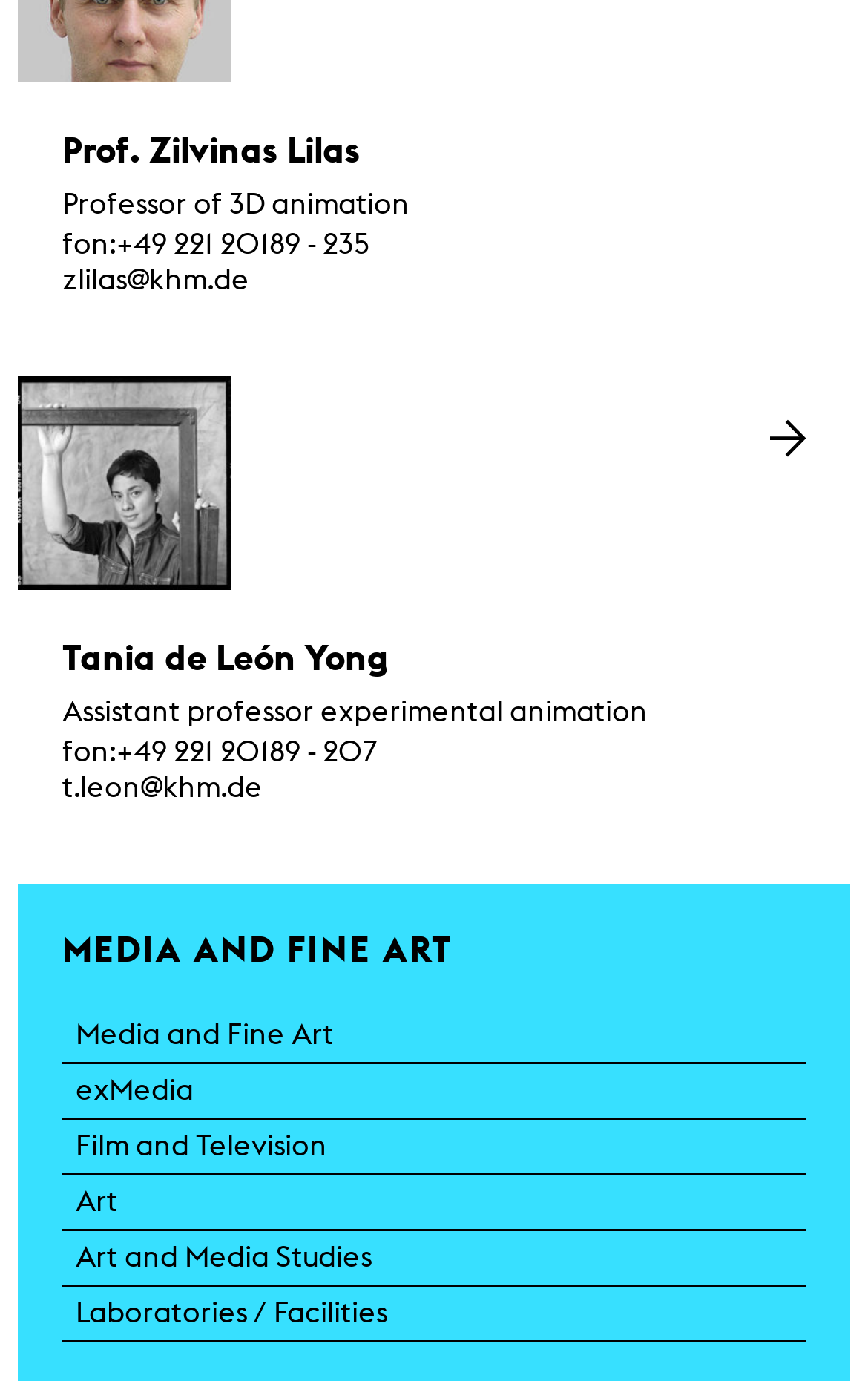Please indicate the bounding box coordinates for the clickable area to complete the following task: "Explore the Art and Media Studies webpage". The coordinates should be specified as four float numbers between 0 and 1, i.e., [left, top, right, bottom].

[0.072, 0.892, 0.928, 0.932]